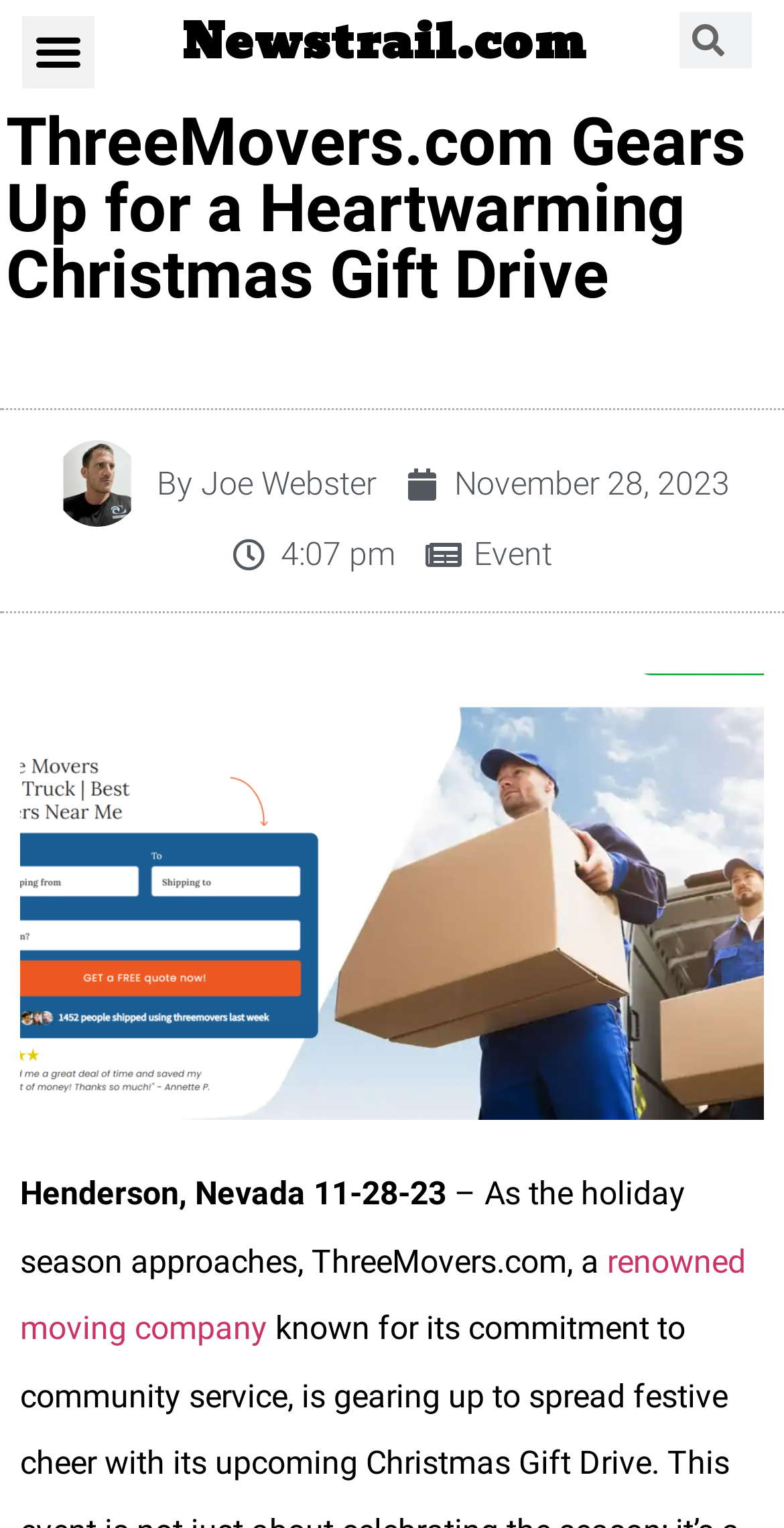What is the location of the event?
Look at the image and provide a detailed response to the question.

I found the answer by looking at the text content of the webpage, specifically the sentence that starts with 'Henderson, Nevada 11-28-23' which mentions the location of the event.